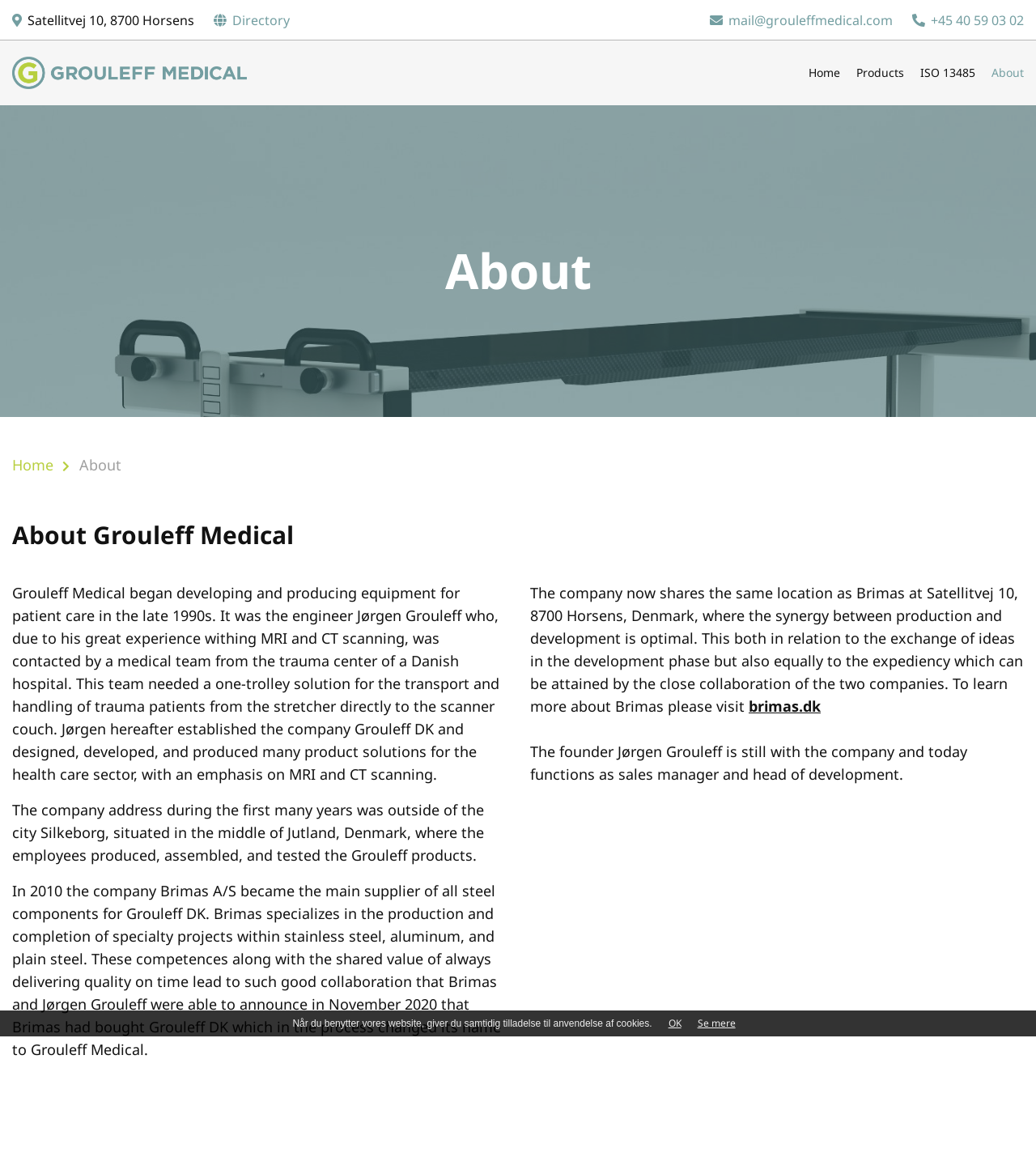Answer the question below in one word or phrase:
What is the company's address?

Satellitvej 10, 8700 Horsens